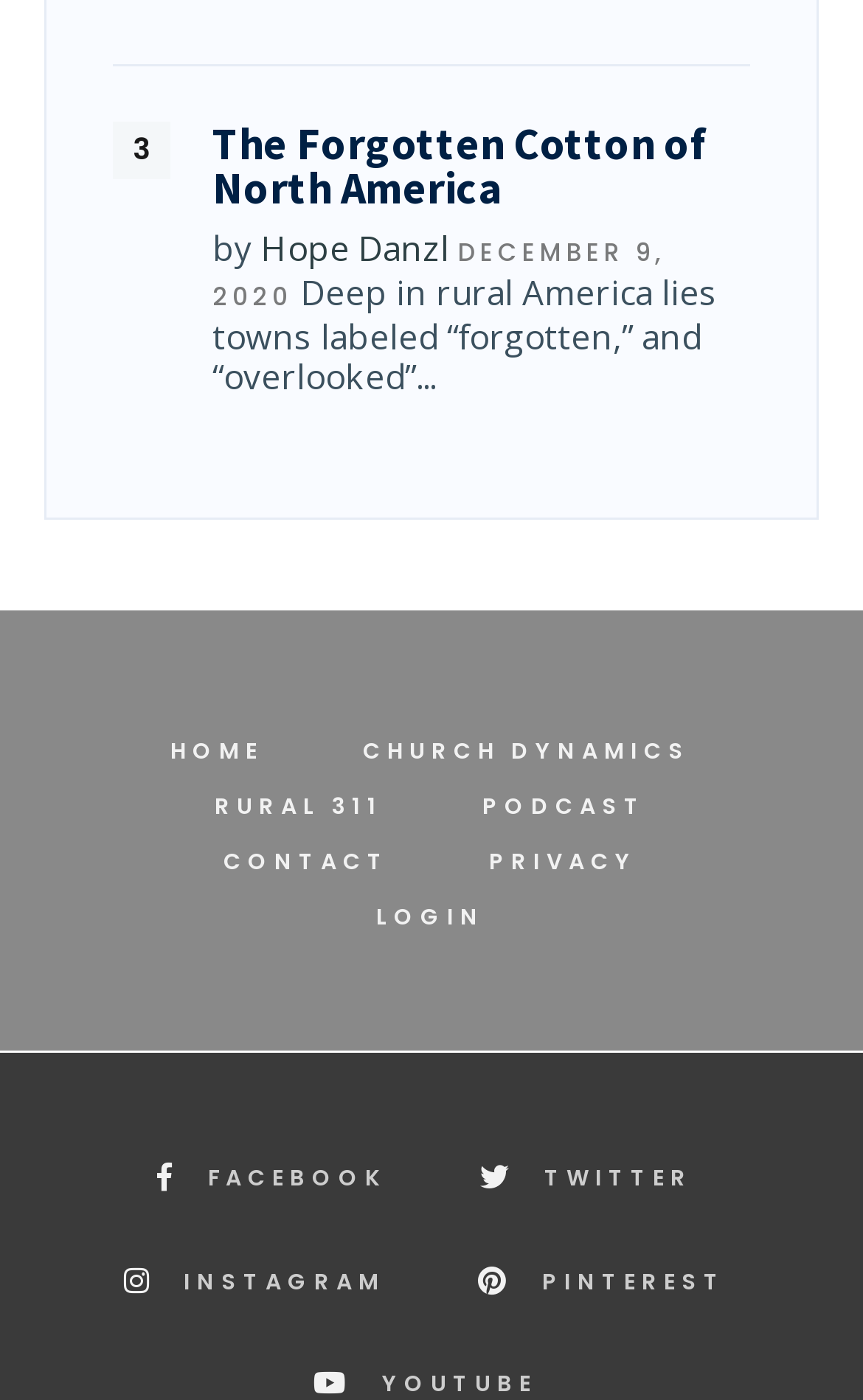Give a succinct answer to this question in a single word or phrase: 
What social media platforms are available?

FACEBOOK, TWITTER, INSTAGRAM, PINTEREST